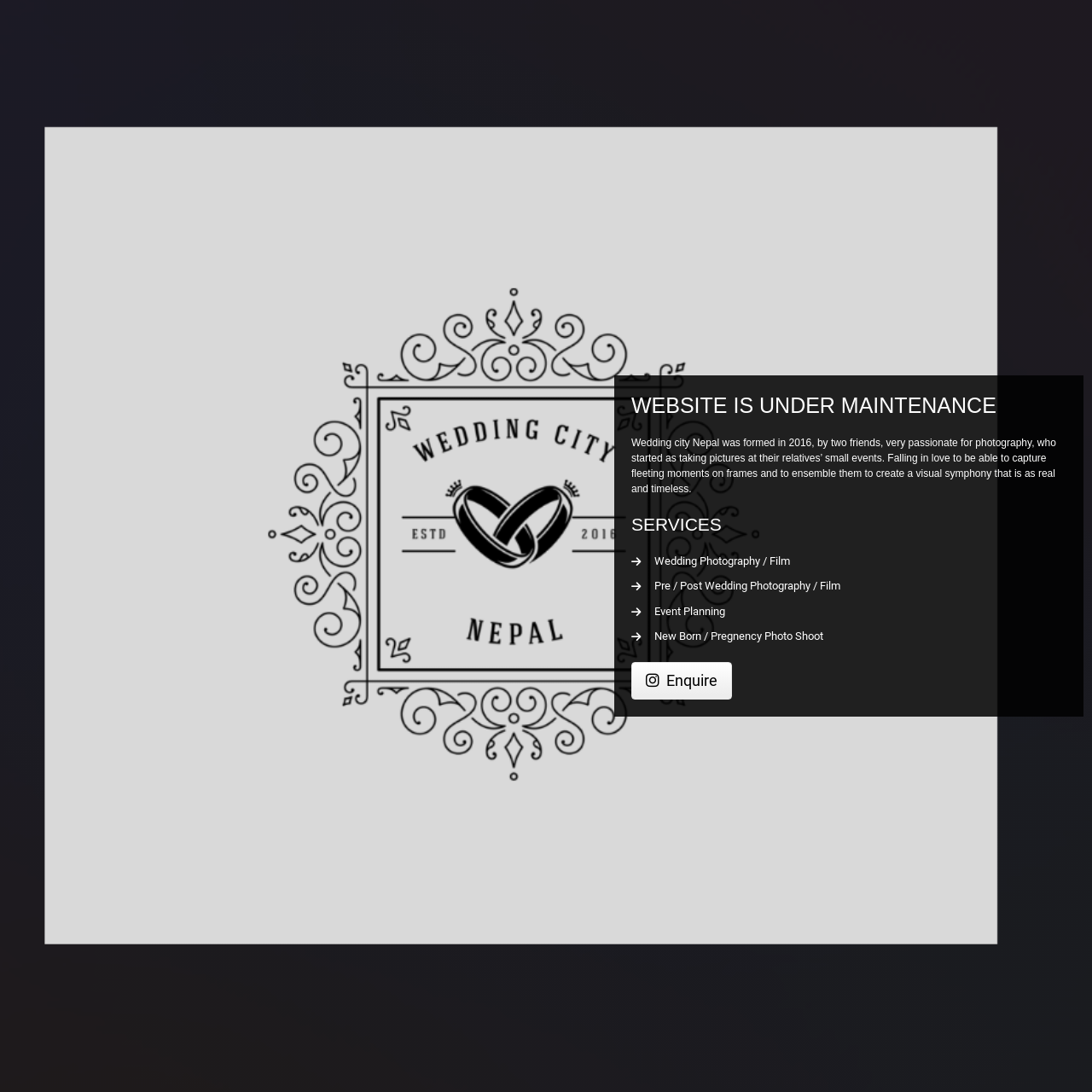Examine the image and give a thorough answer to the following question:
What is the current status of the website?

The website is currently under maintenance as indicated by the heading 'WEBSITE IS UNDER MAINTENANCE' at the top of the page.